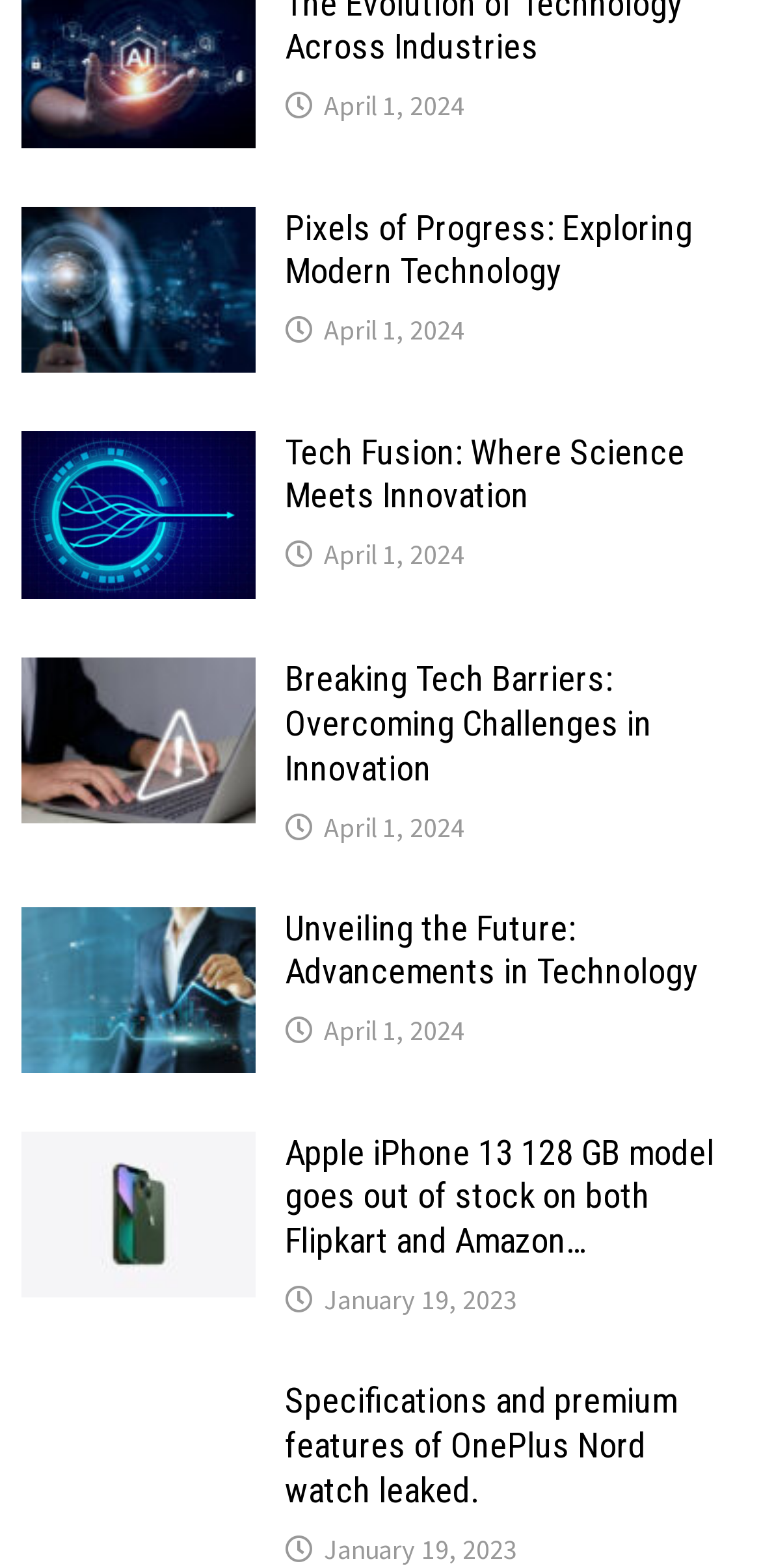Please locate the bounding box coordinates of the element that needs to be clicked to achieve the following instruction: "Check the date April 1, 2024". The coordinates should be four float numbers between 0 and 1, i.e., [left, top, right, bottom].

[0.426, 0.056, 0.611, 0.079]